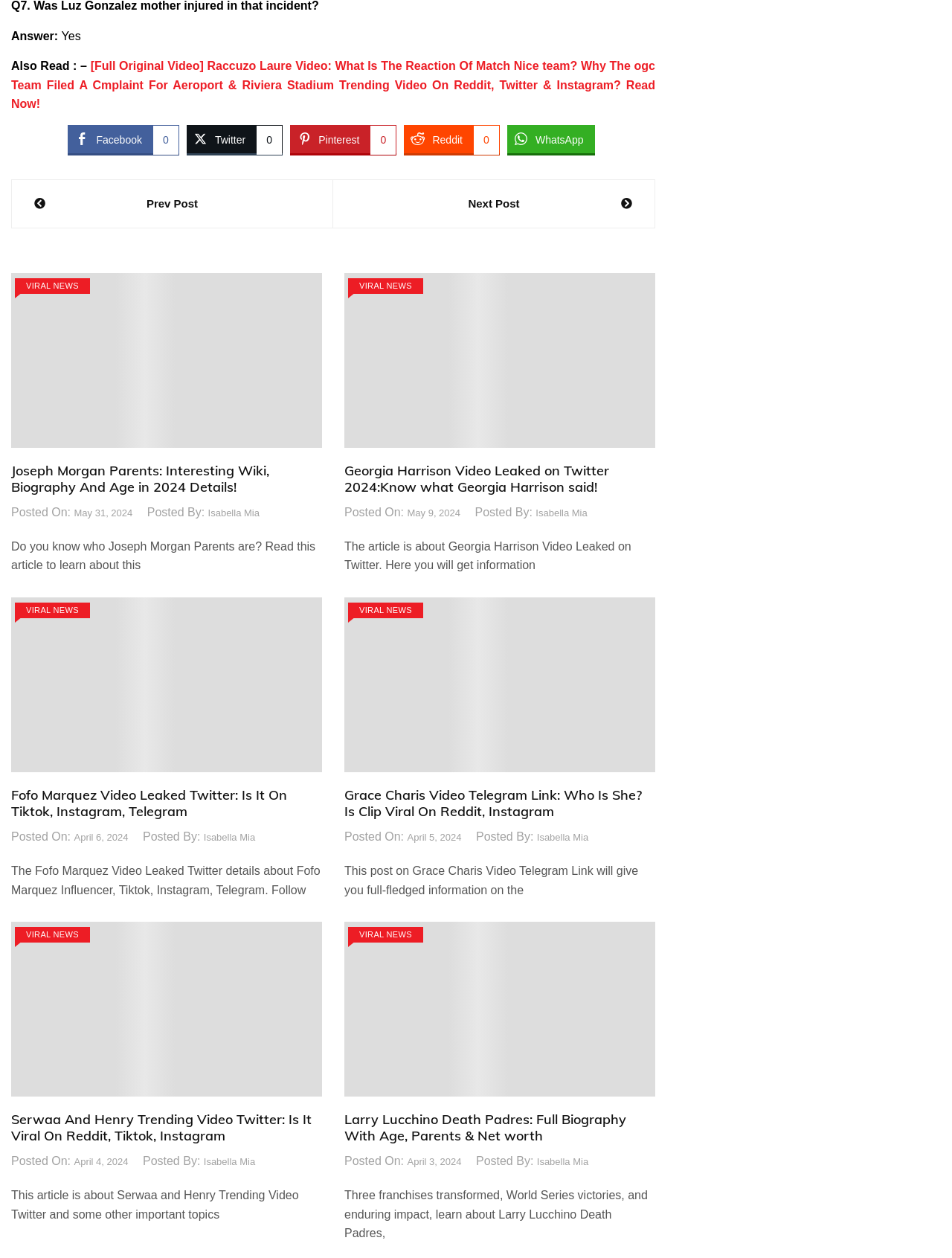Please specify the bounding box coordinates for the clickable region that will help you carry out the instruction: "Share on Facebook".

[0.071, 0.099, 0.188, 0.122]